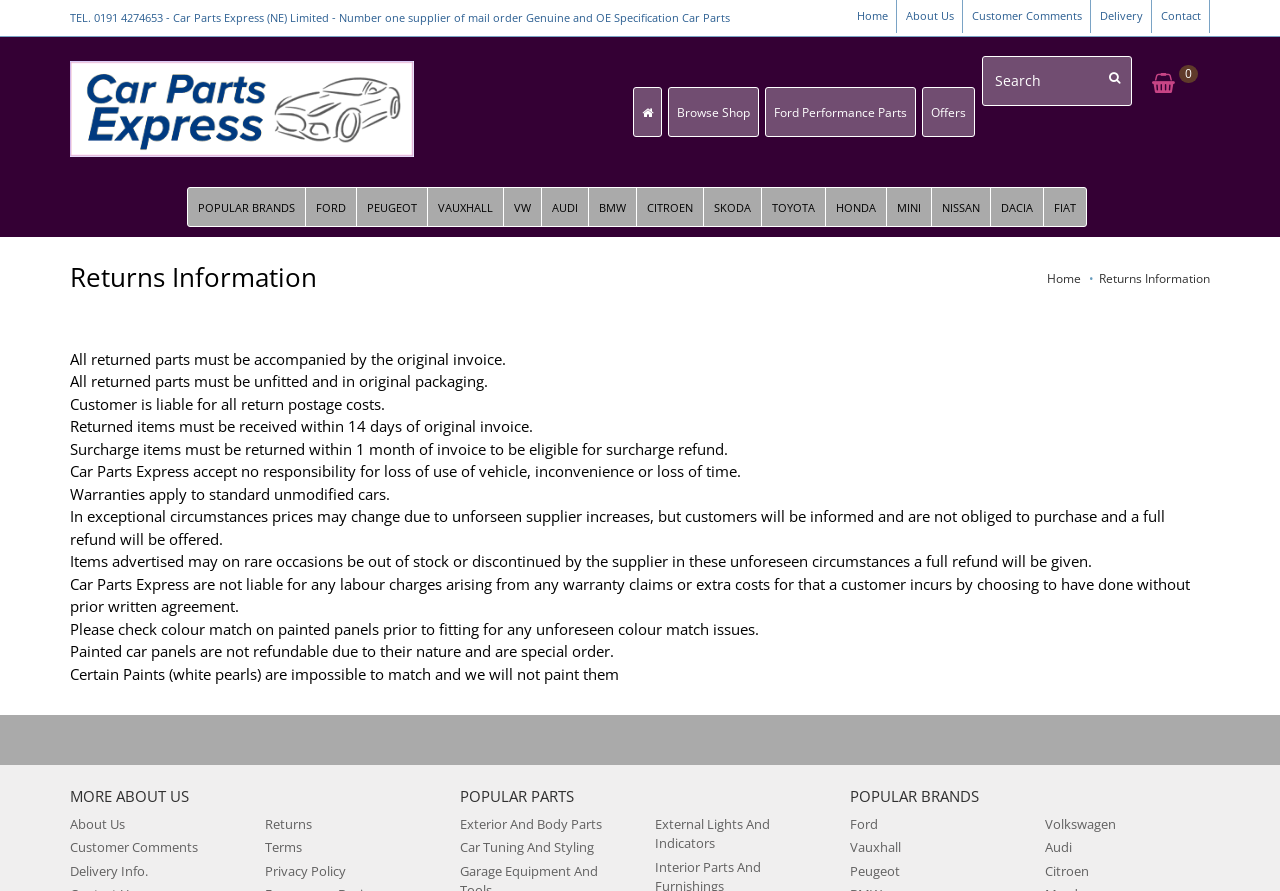Locate the bounding box coordinates of the item that should be clicked to fulfill the instruction: "Search for car parts".

[0.777, 0.097, 0.895, 0.153]